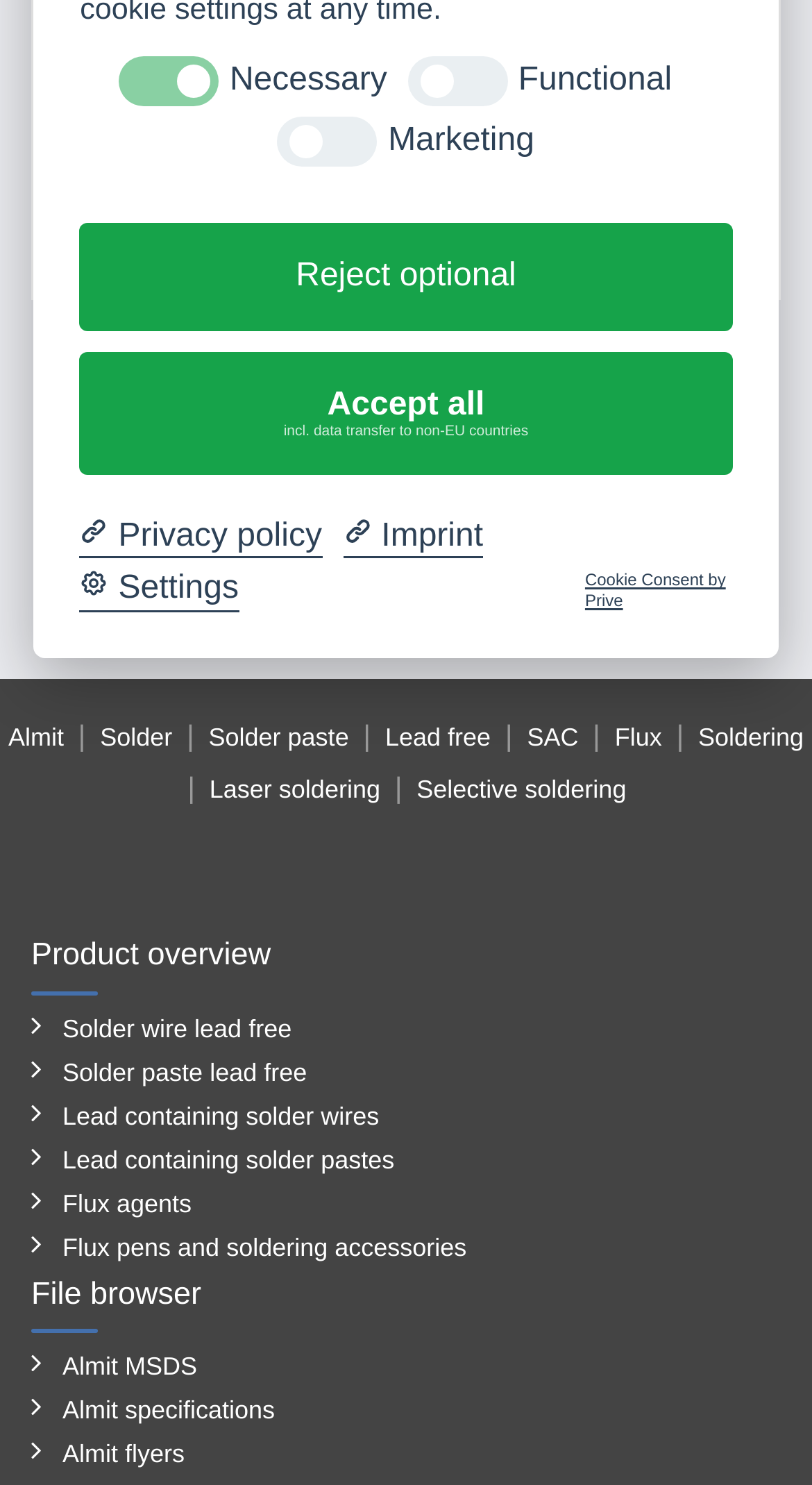Bounding box coordinates must be specified in the format (top-left x, top-left y, bottom-right x, bottom-right y). All values should be floating point numbers between 0 and 1. What are the bounding box coordinates of the UI element described as: LFM-70 INP (14%)

[0.308, 0.361, 1.0, 0.413]